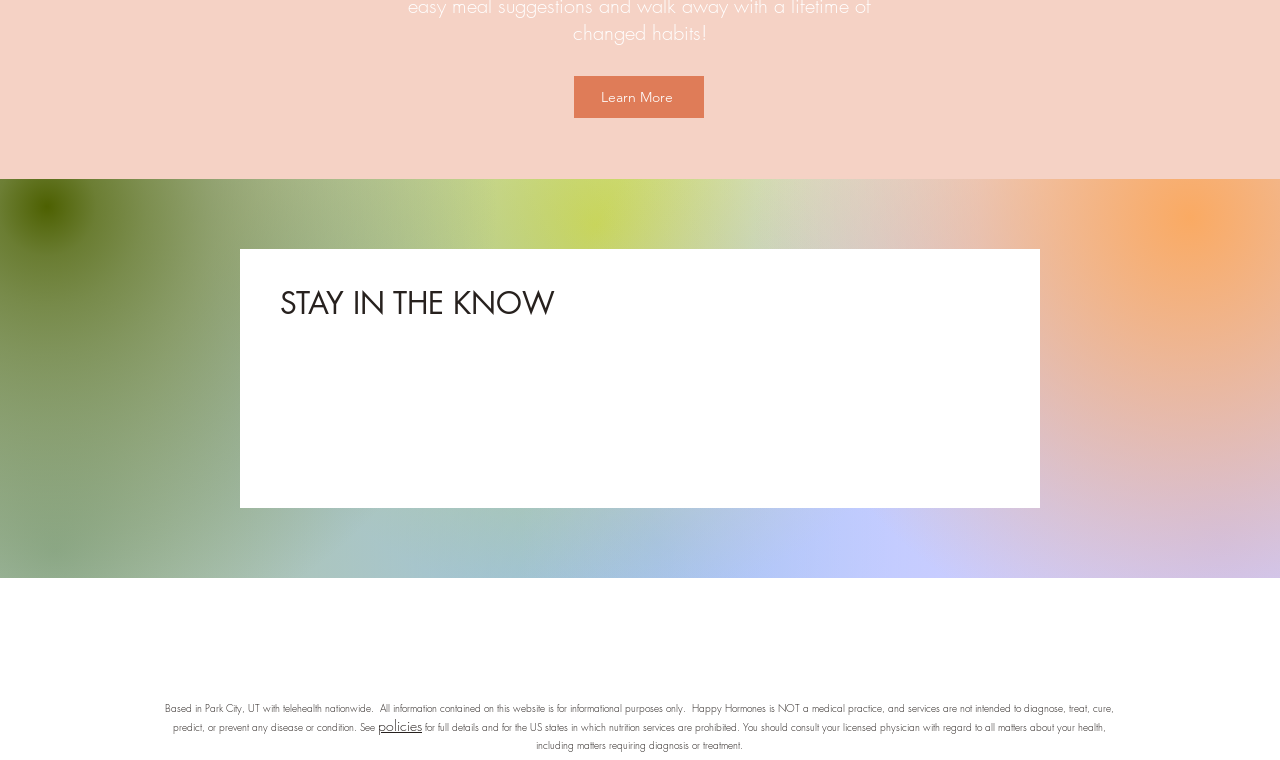Bounding box coordinates should be in the format (top-left x, top-left y, bottom-right x, bottom-right y) and all values should be floating point numbers between 0 and 1. Determine the bounding box coordinate for the UI element described as: › Participation

None